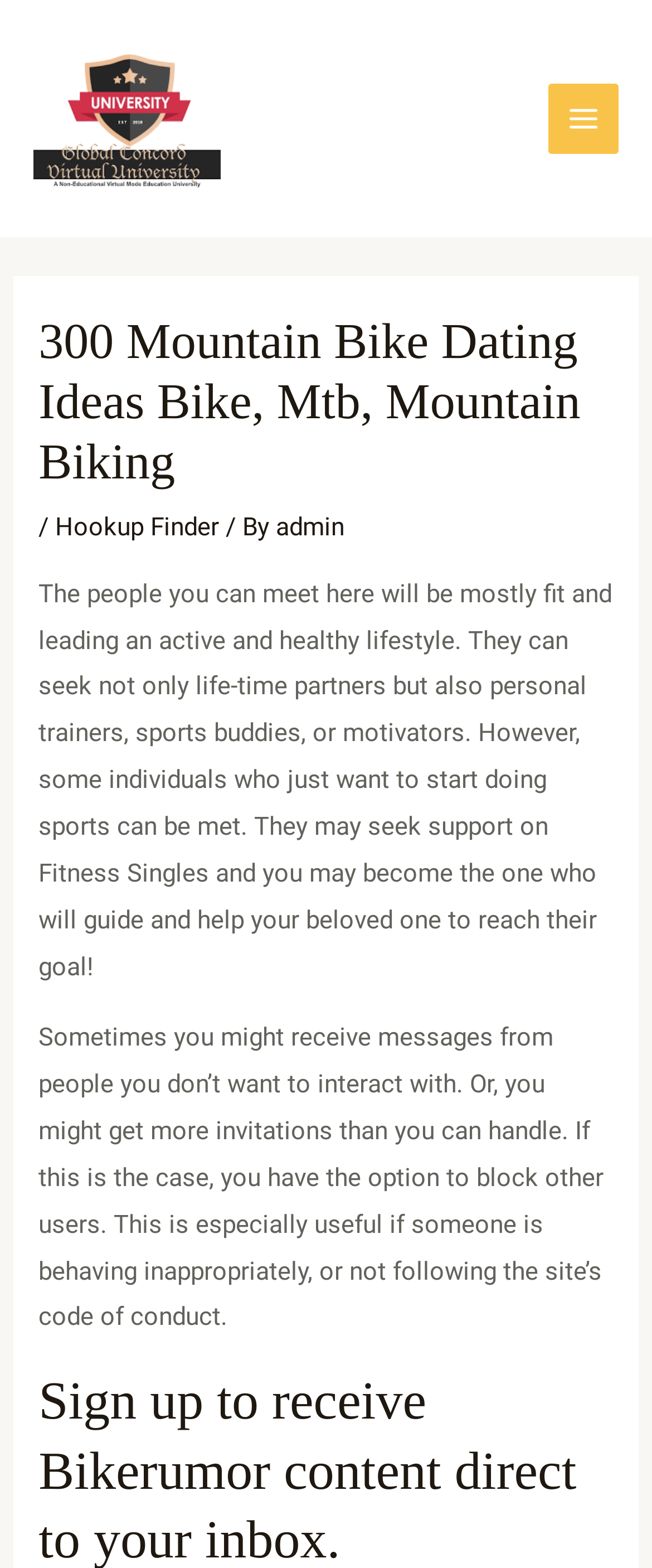Identify and provide the main heading of the webpage.

300 Mountain Bike Dating Ideas Bike, Mtb, Mountain Biking